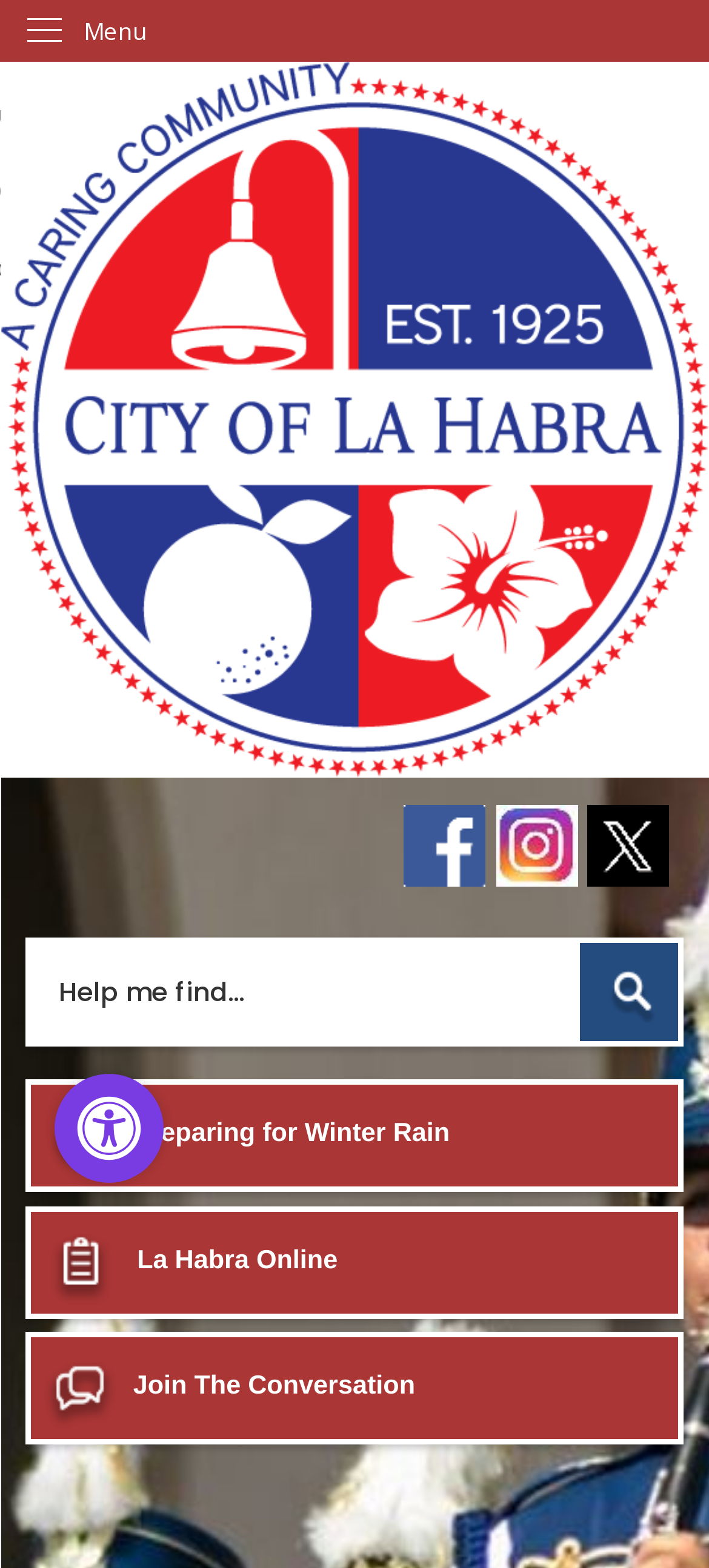Respond to the question below with a single word or phrase:
Is the 'PageAssist' button expanded?

No